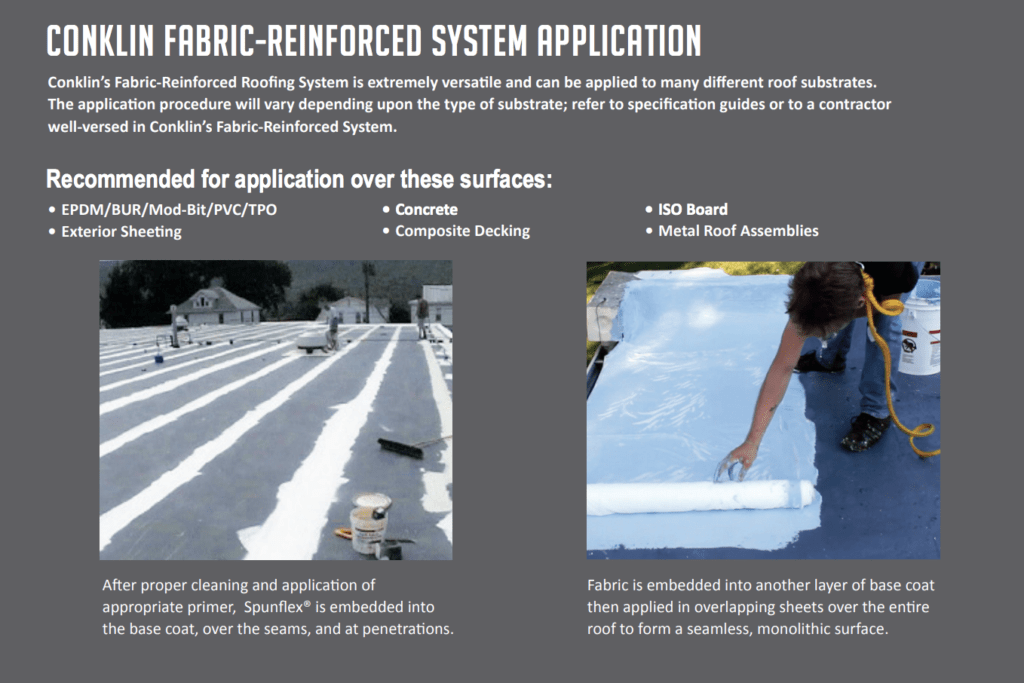What is the purpose of applying a suitable primer before embedding the Spunflex fabric?
Please respond to the question with as much detail as possible.

According to the caption, applying a suitable primer before embedding the Spunflex fabric into the base coat ensures a seamless, monolithic roof finish, which is crucial for enhancing durability and efficiency in roofing applications.